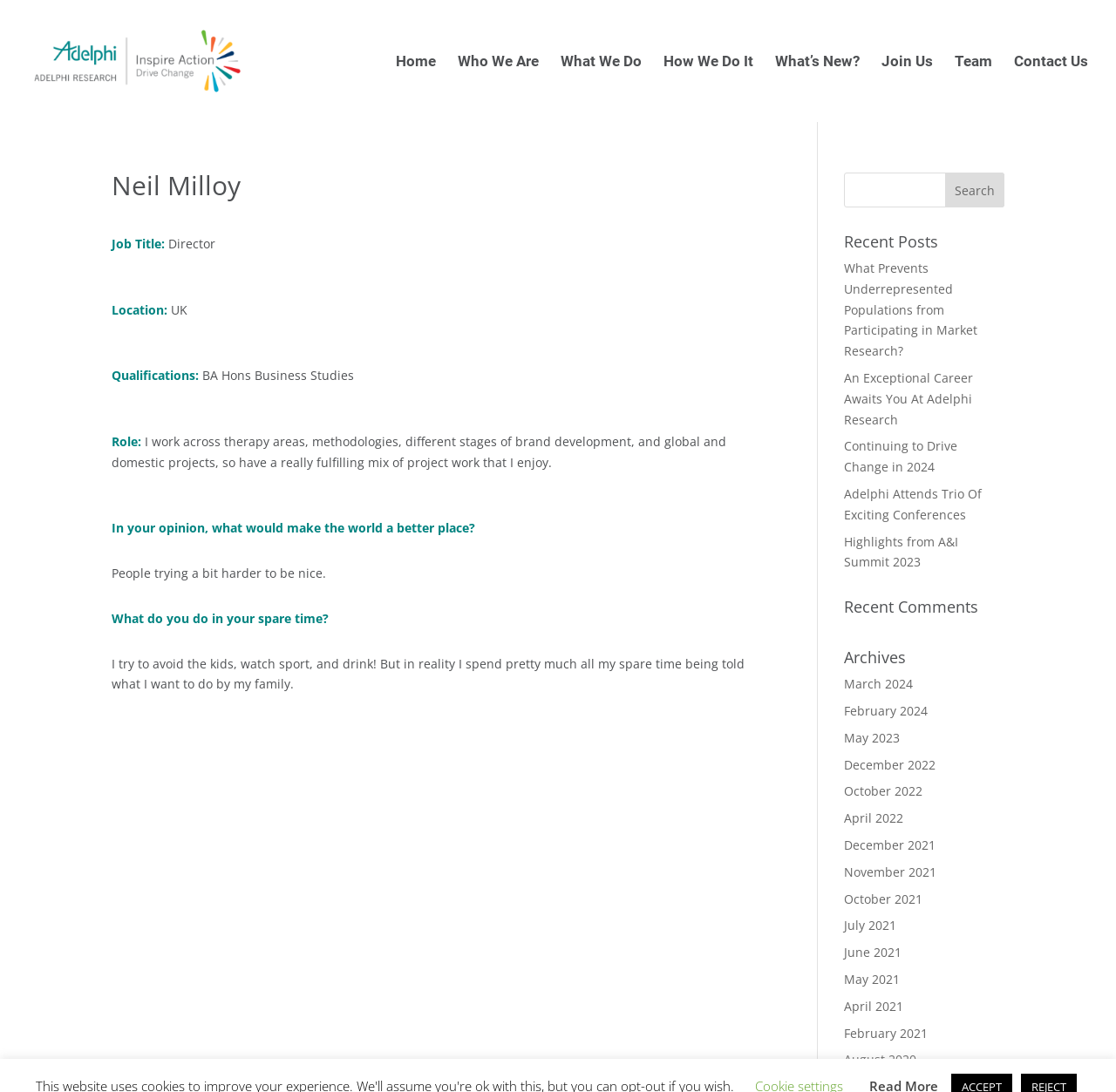Please identify the bounding box coordinates of the element's region that should be clicked to execute the following instruction: "Click on the Archives link for March 2024". The bounding box coordinates must be four float numbers between 0 and 1, i.e., [left, top, right, bottom].

[0.756, 0.619, 0.818, 0.634]